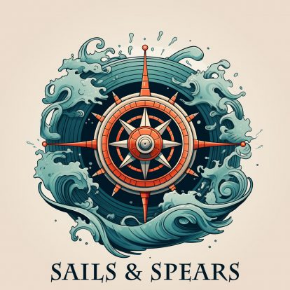Examine the image and give a thorough answer to the following question:
What are the primary colors used in the design?

The color palette of the design primarily consists of deep blues and warm oranges, which enhances the maritime theme and evokes a sense of adventure on the water.